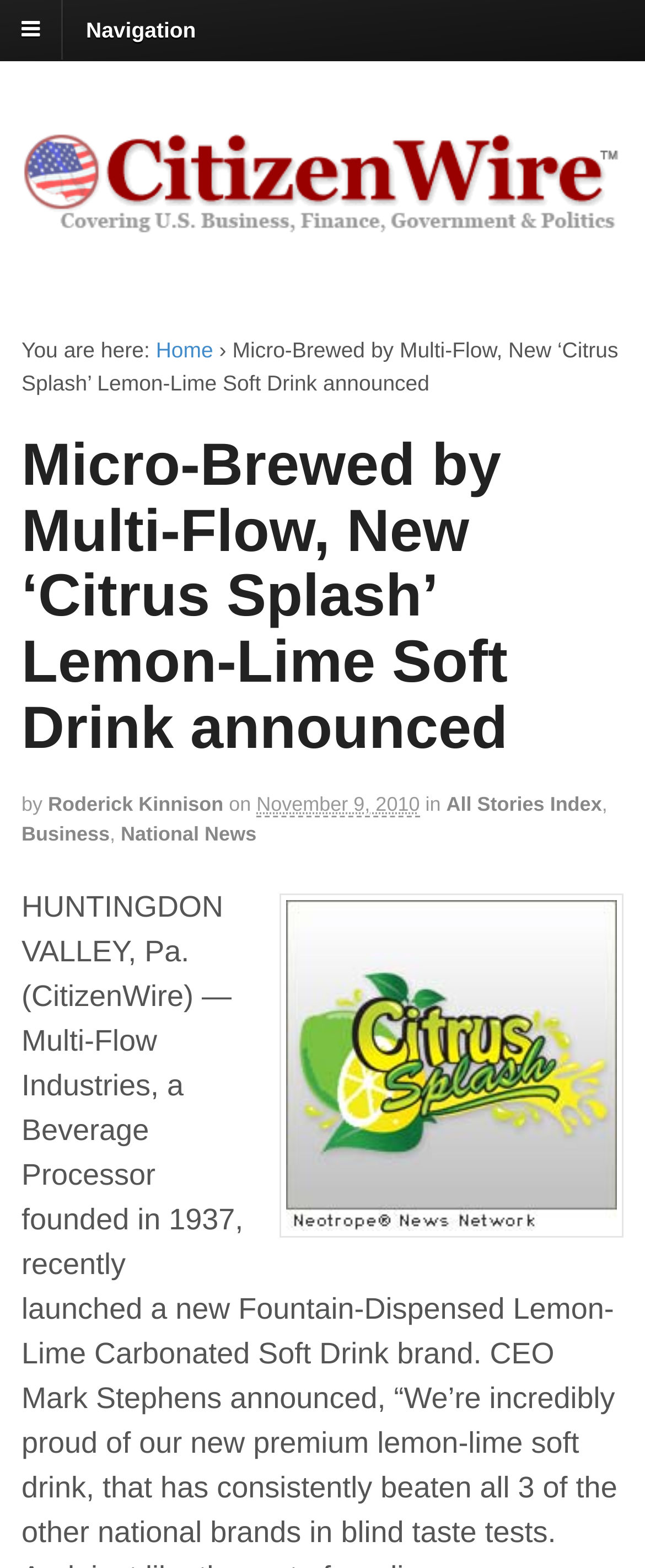Determine the bounding box of the UI element mentioned here: "Business". The coordinates must be in the format [left, top, right, bottom] with values ranging from 0 to 1.

[0.033, 0.525, 0.17, 0.539]